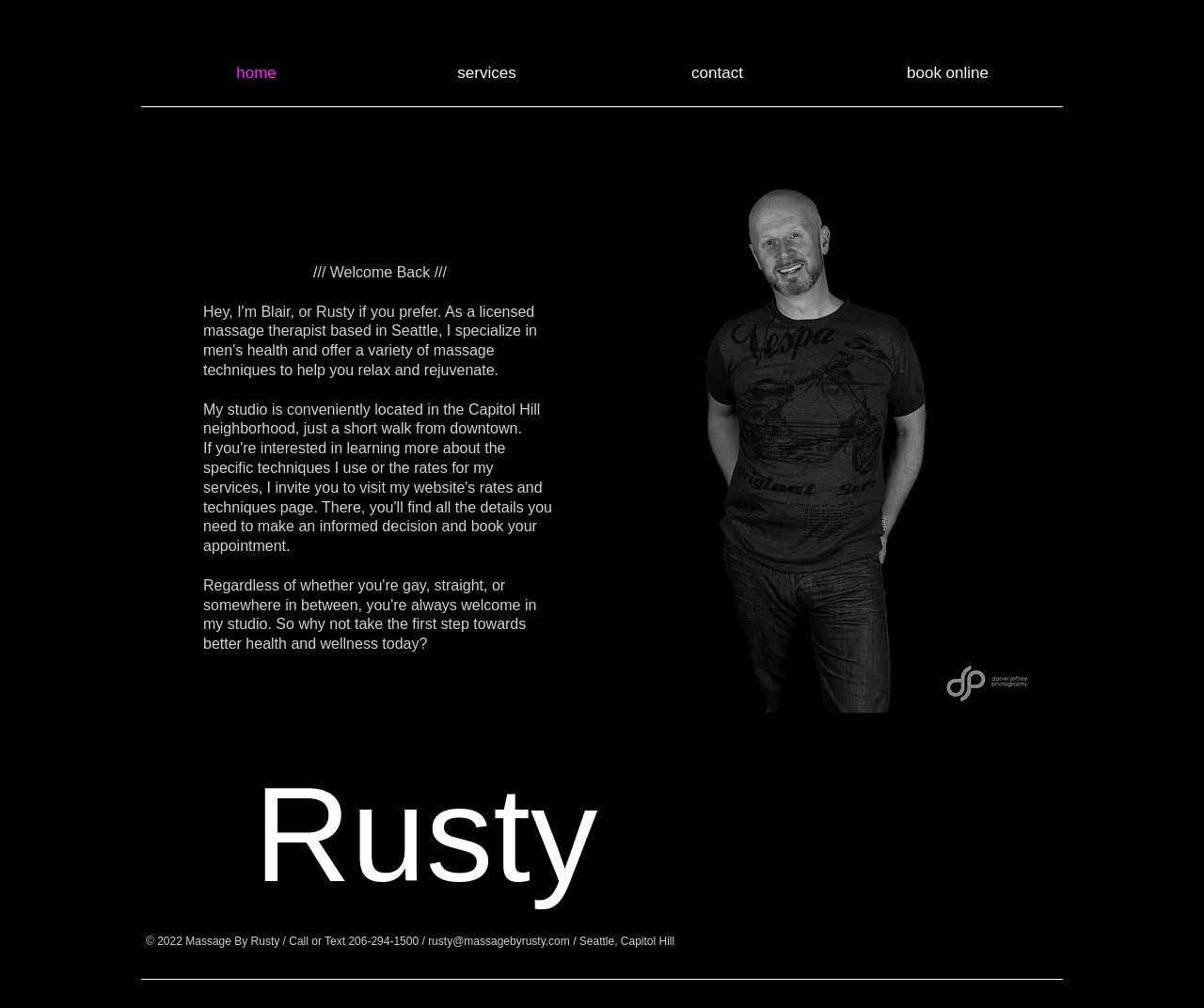Respond to the following question with a brief word or phrase:
Is the massage studio located in Capitol Hill?

Yes